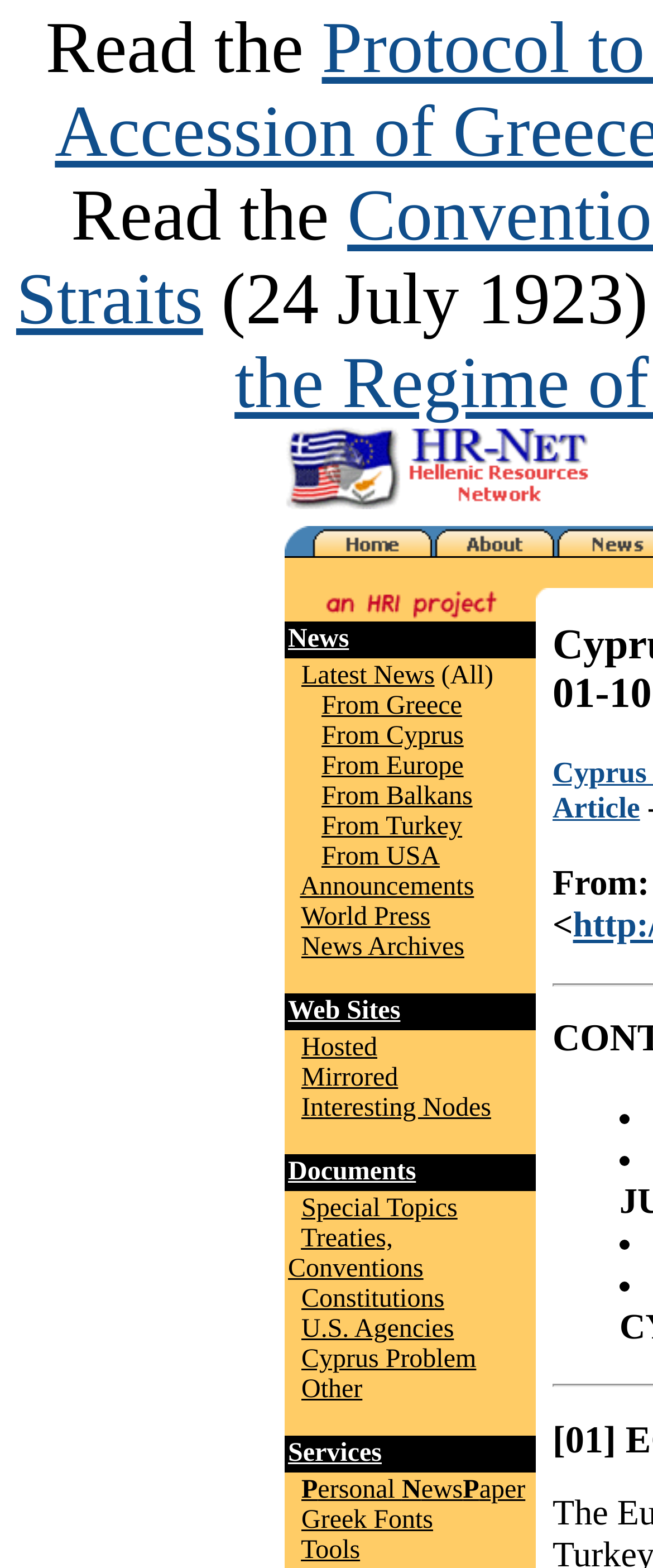Please identify the bounding box coordinates of the element on the webpage that should be clicked to follow this instruction: "check the Services page". The bounding box coordinates should be given as four float numbers between 0 and 1, formatted as [left, top, right, bottom].

[0.441, 0.918, 0.585, 0.936]